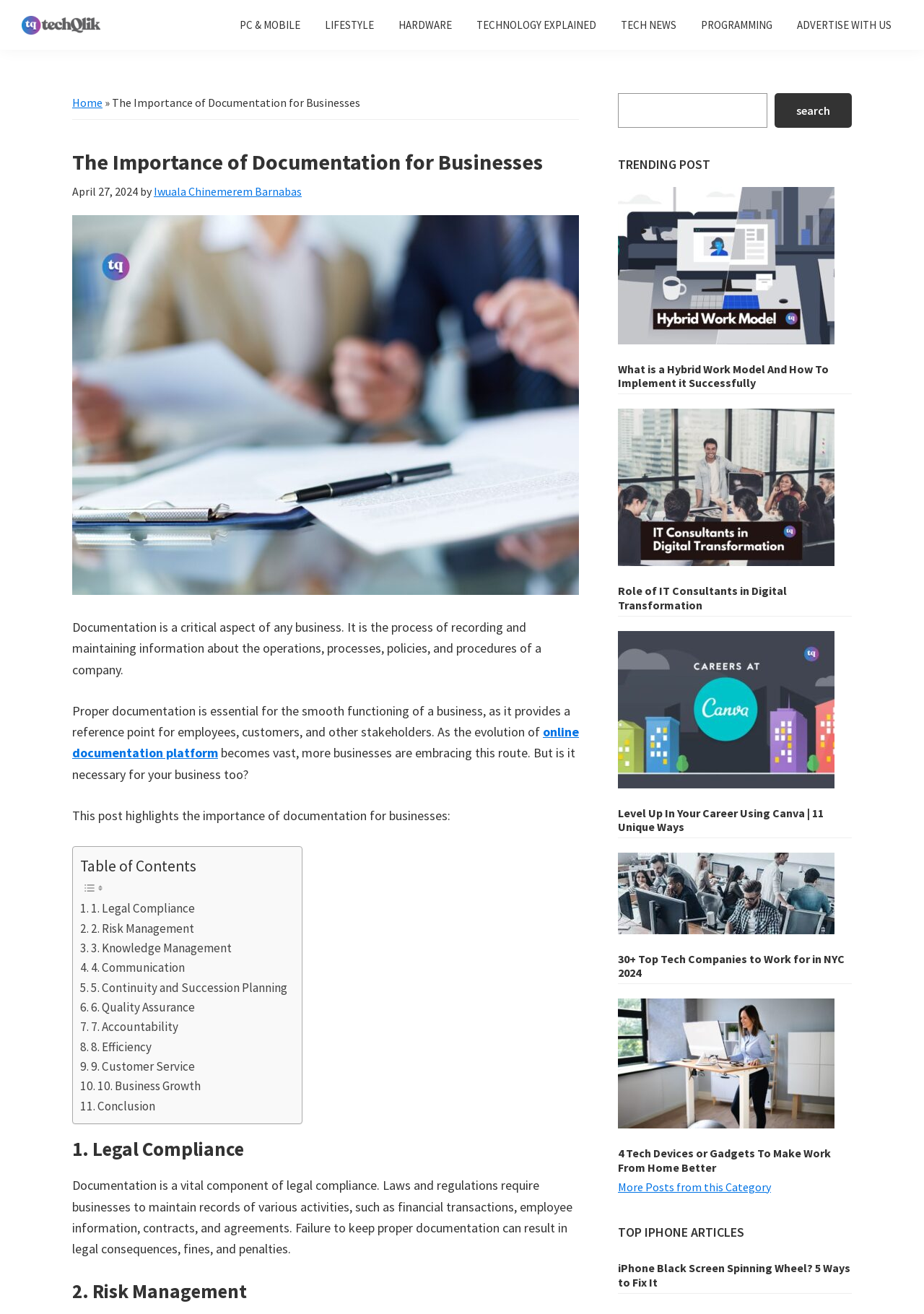Can you find and generate the webpage's heading?

The Importance of Documentation for Businesses